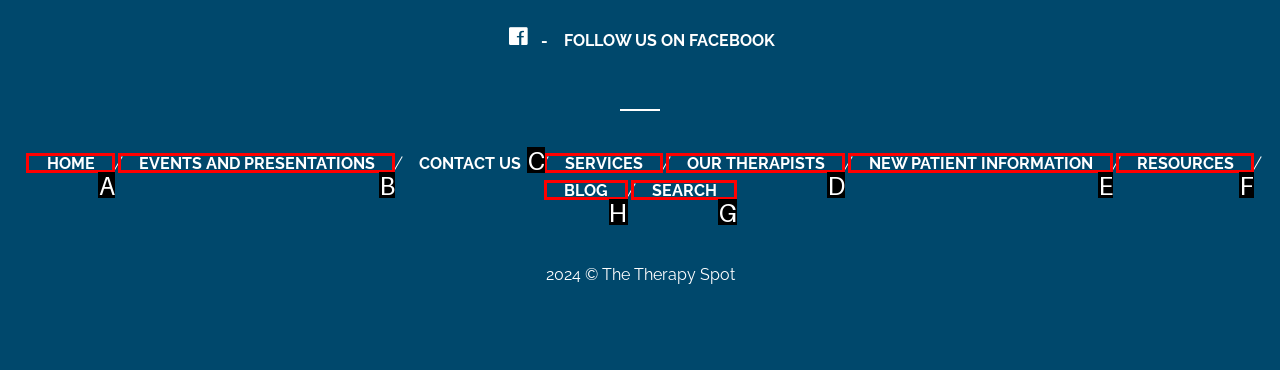Identify the letter of the option to click in order to read the blog. Answer with the letter directly.

H